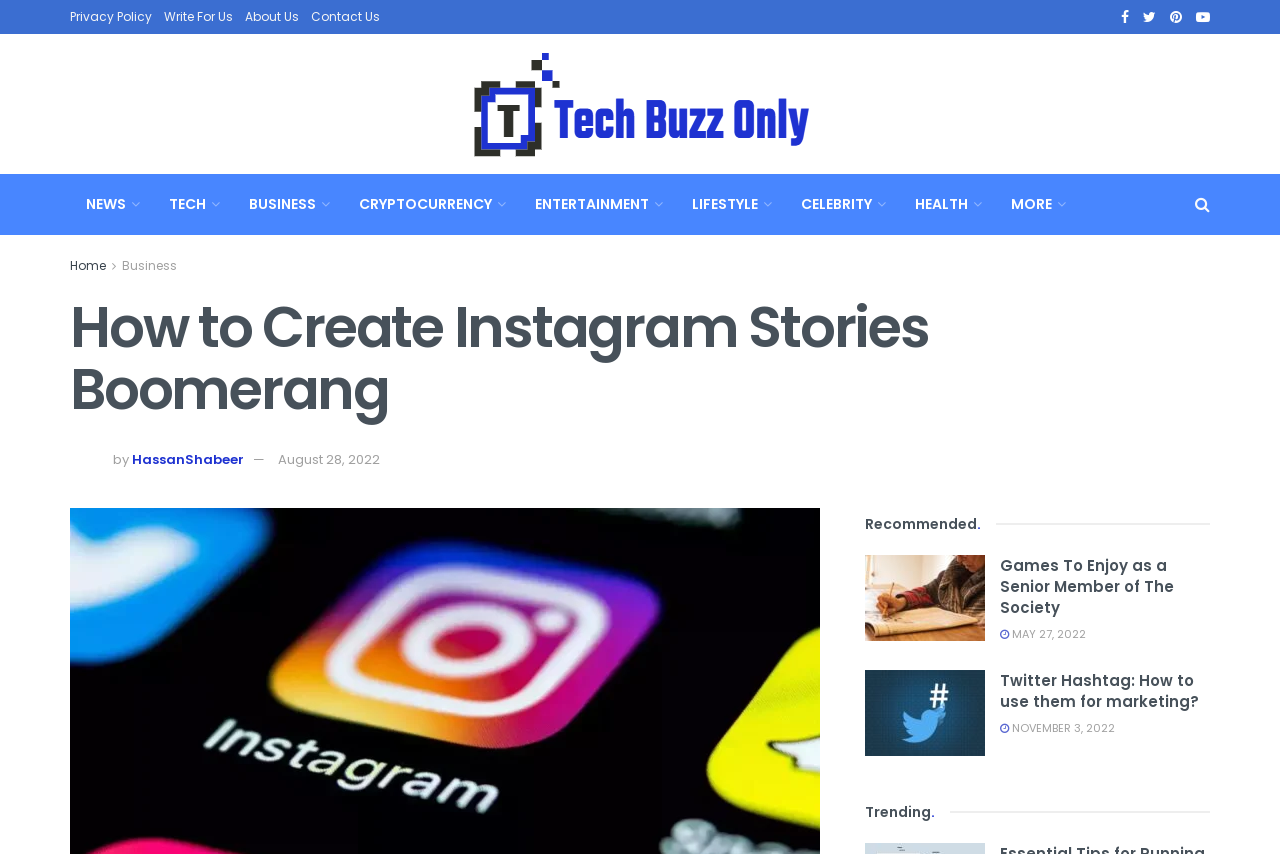What is the theme of the WordPress theme mentioned on the webpage?
Based on the screenshot, respond with a single word or phrase.

Tech News, Magazine & Review